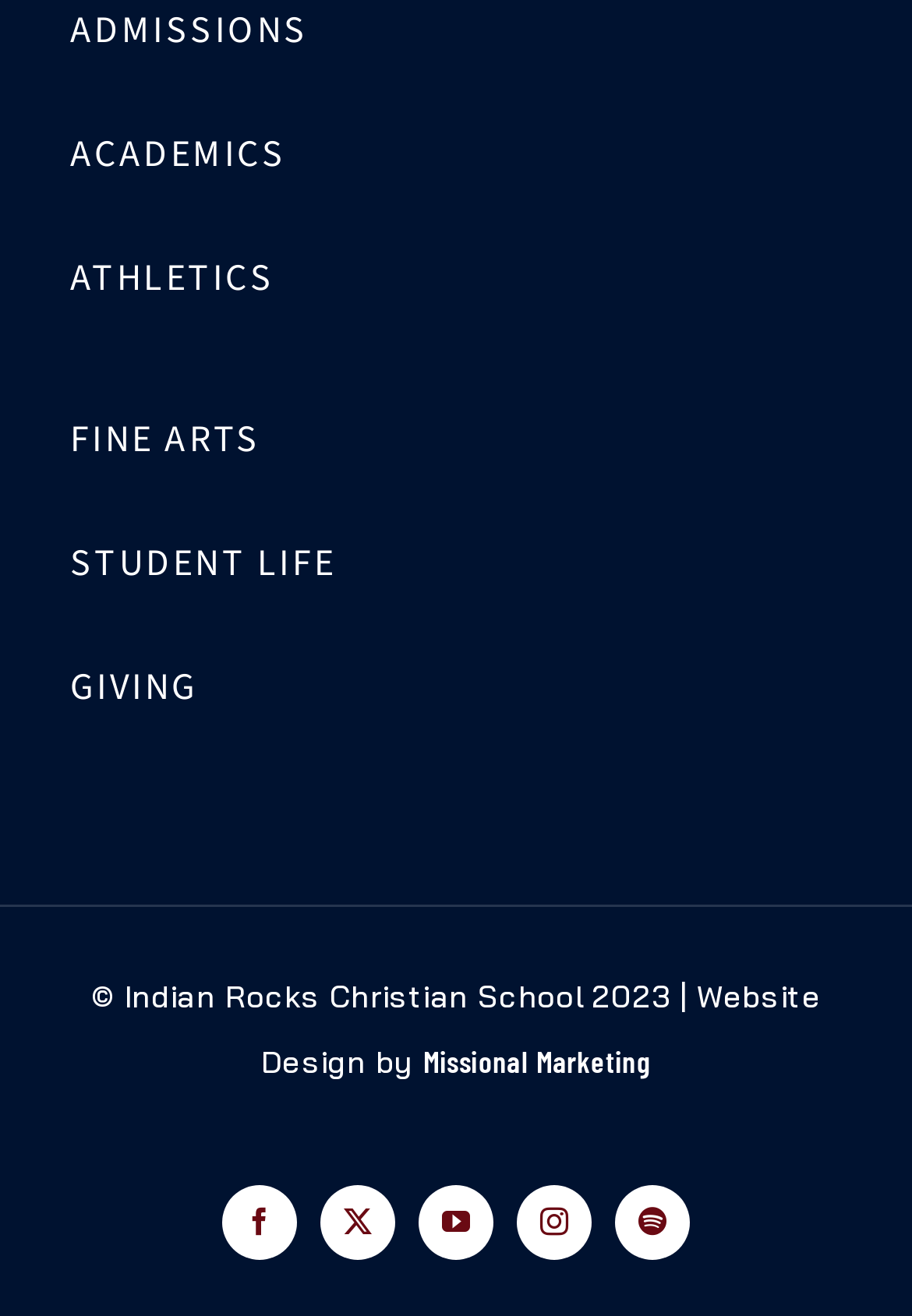Identify the bounding box coordinates of the region that should be clicked to execute the following instruction: "open facebook".

[0.244, 0.9, 0.326, 0.957]